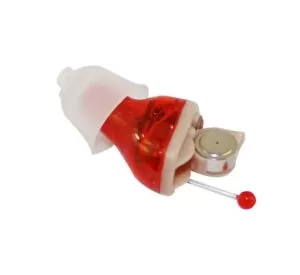What is the ergonomic shape of the device designed for?
Using the visual information, respond with a single word or phrase.

Comfortable fit